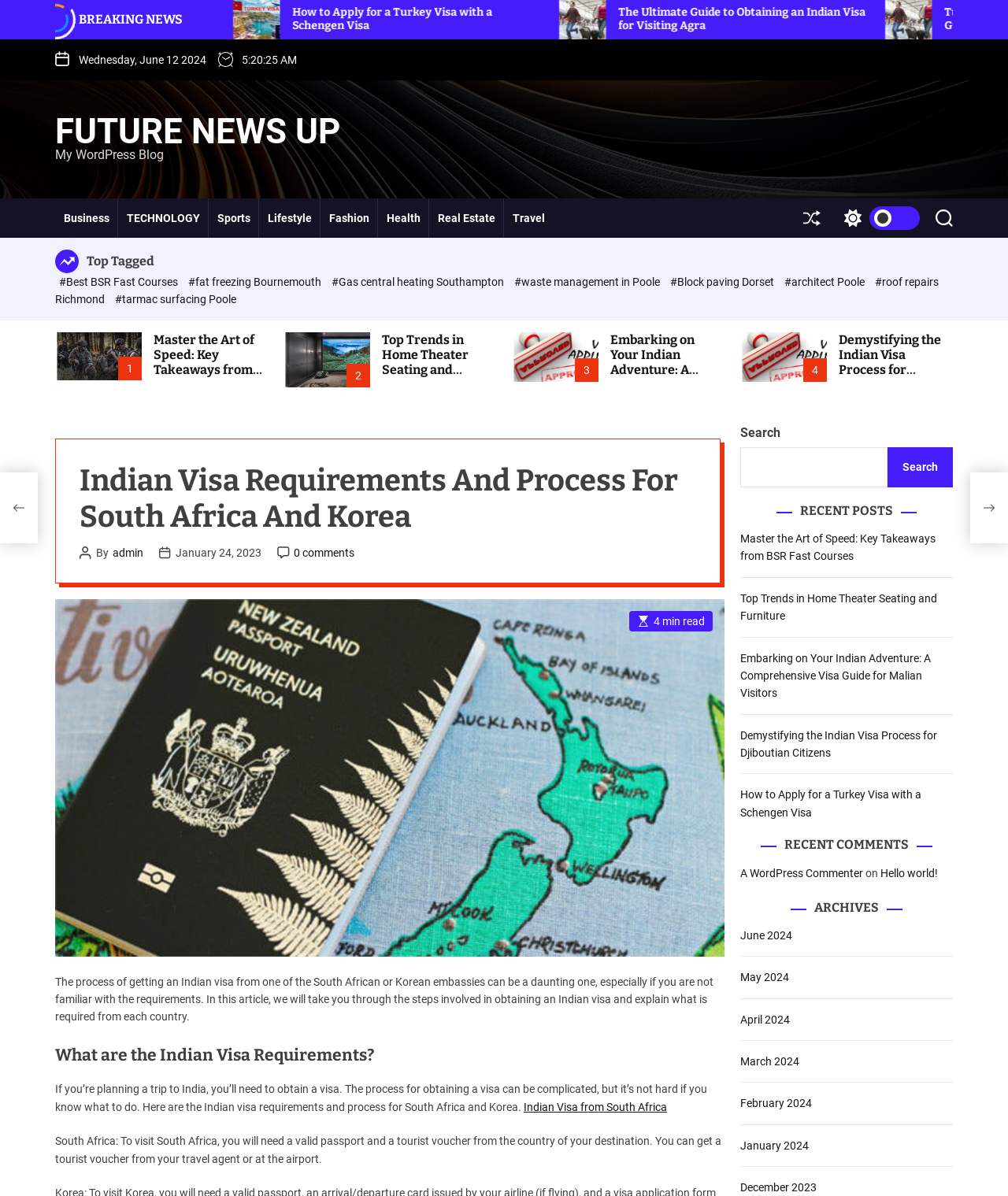Find the bounding box coordinates of the element to click in order to complete this instruction: "Learn about obtaining an Indian visa for visiting Agra". The bounding box coordinates must be four float numbers between 0 and 1, denoted as [left, top, right, bottom].

[0.295, 0.0, 0.342, 0.033]